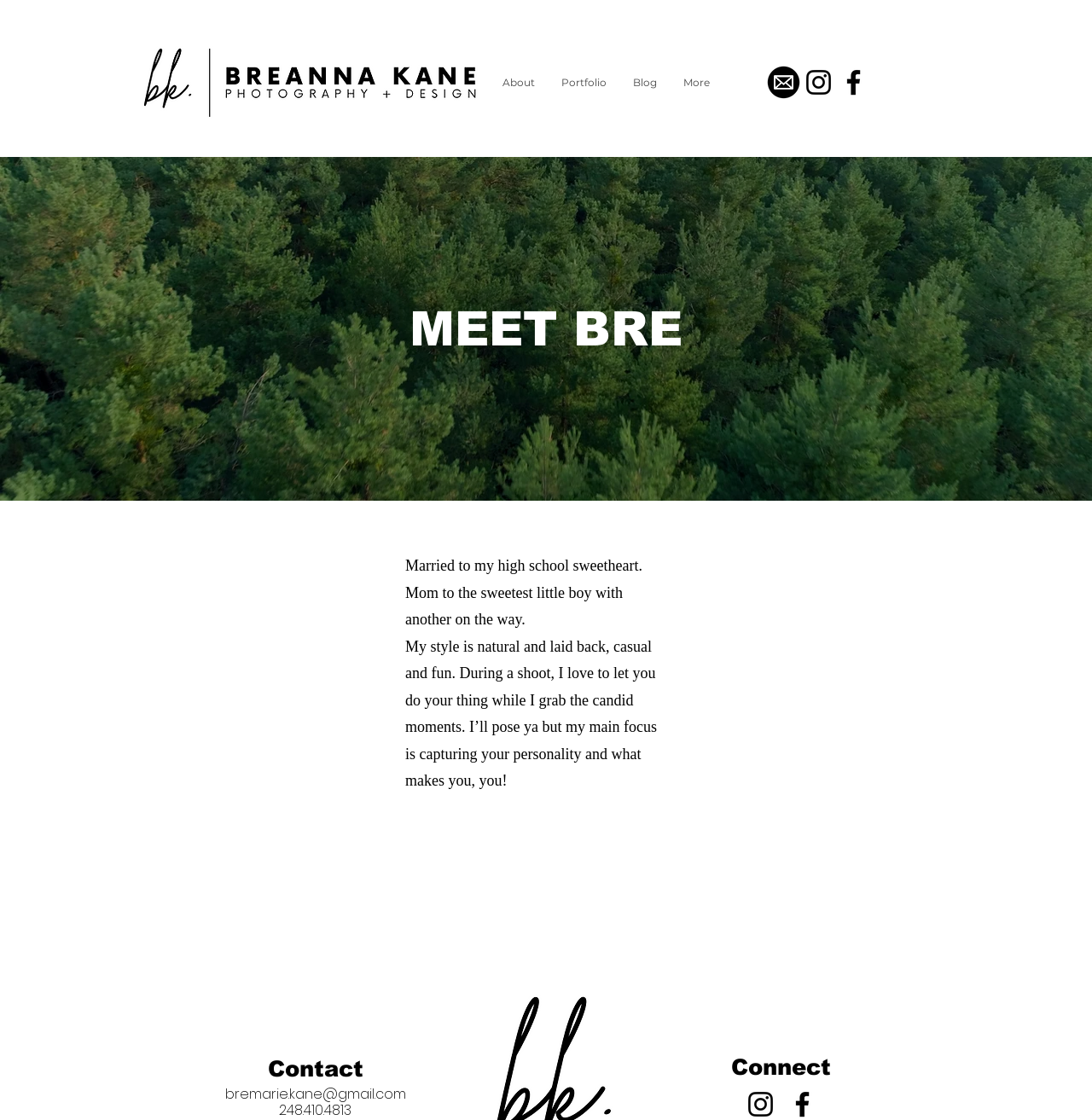Locate the bounding box coordinates of the clickable region to complete the following instruction: "Contact Breanna via email."

[0.206, 0.968, 0.371, 0.986]